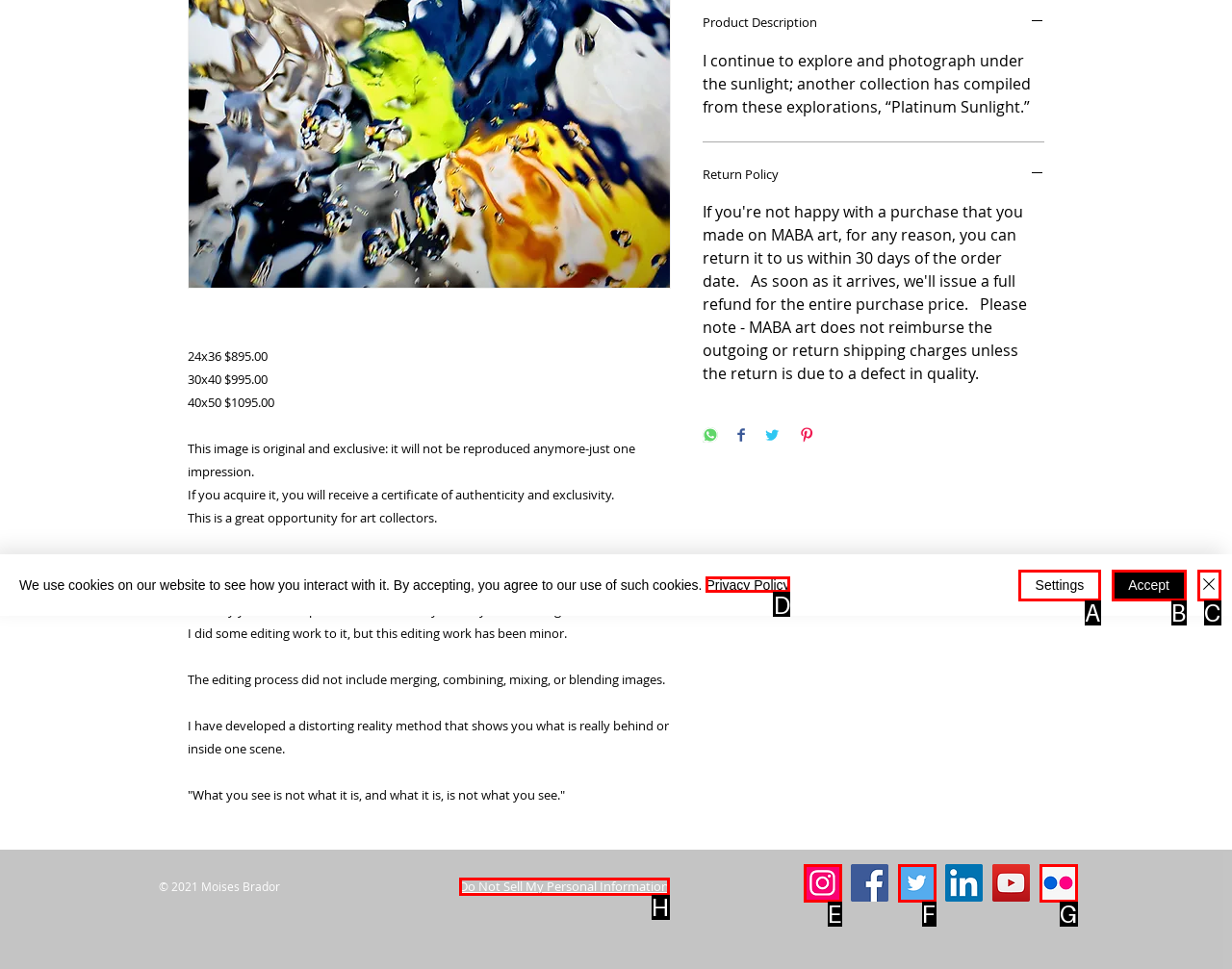Using the element description: Settings, select the HTML element that matches best. Answer with the letter of your choice.

A